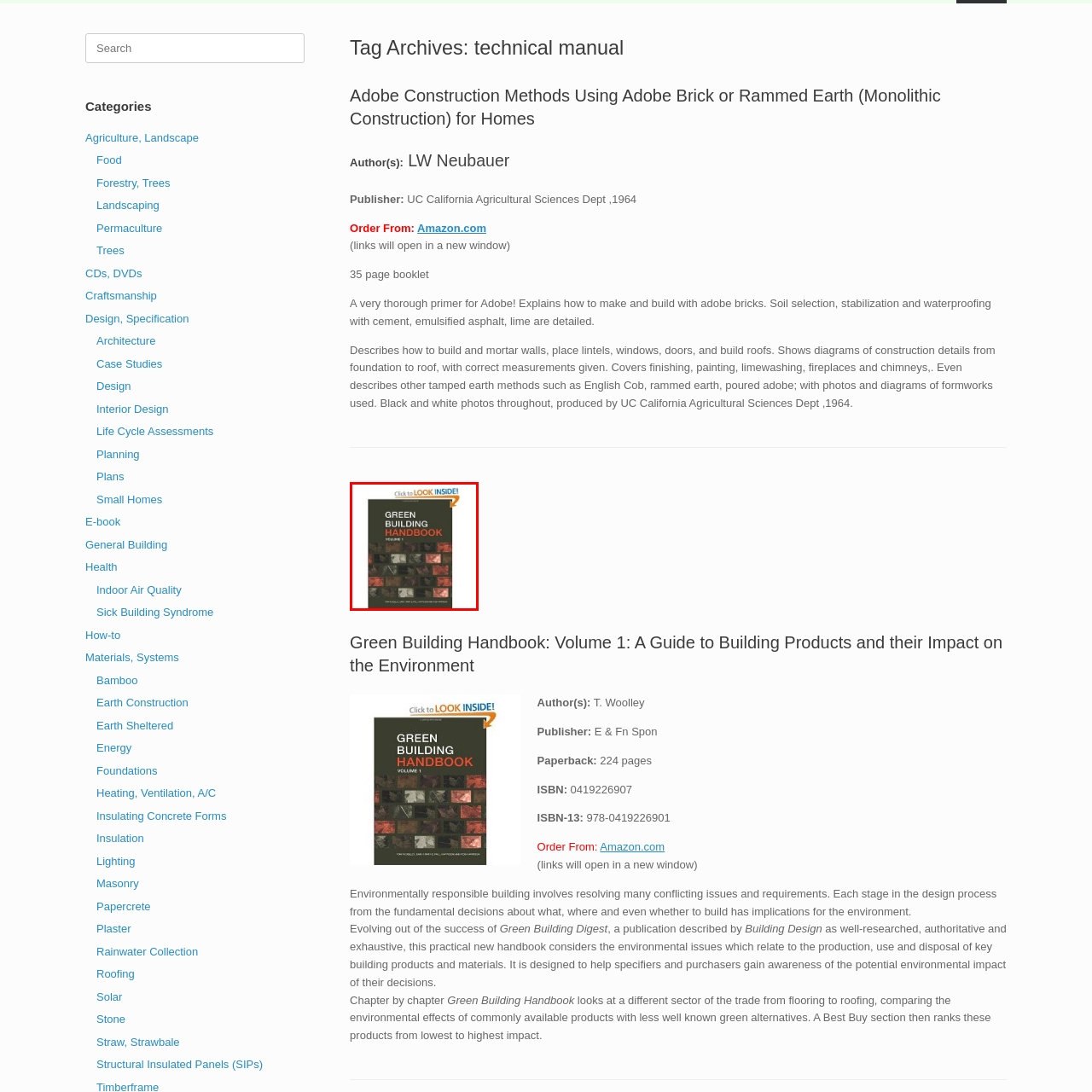Direct your attention to the red-bounded image and answer the question with a single word or phrase:
What is the theme of the book?

Environmentally responsible building practices